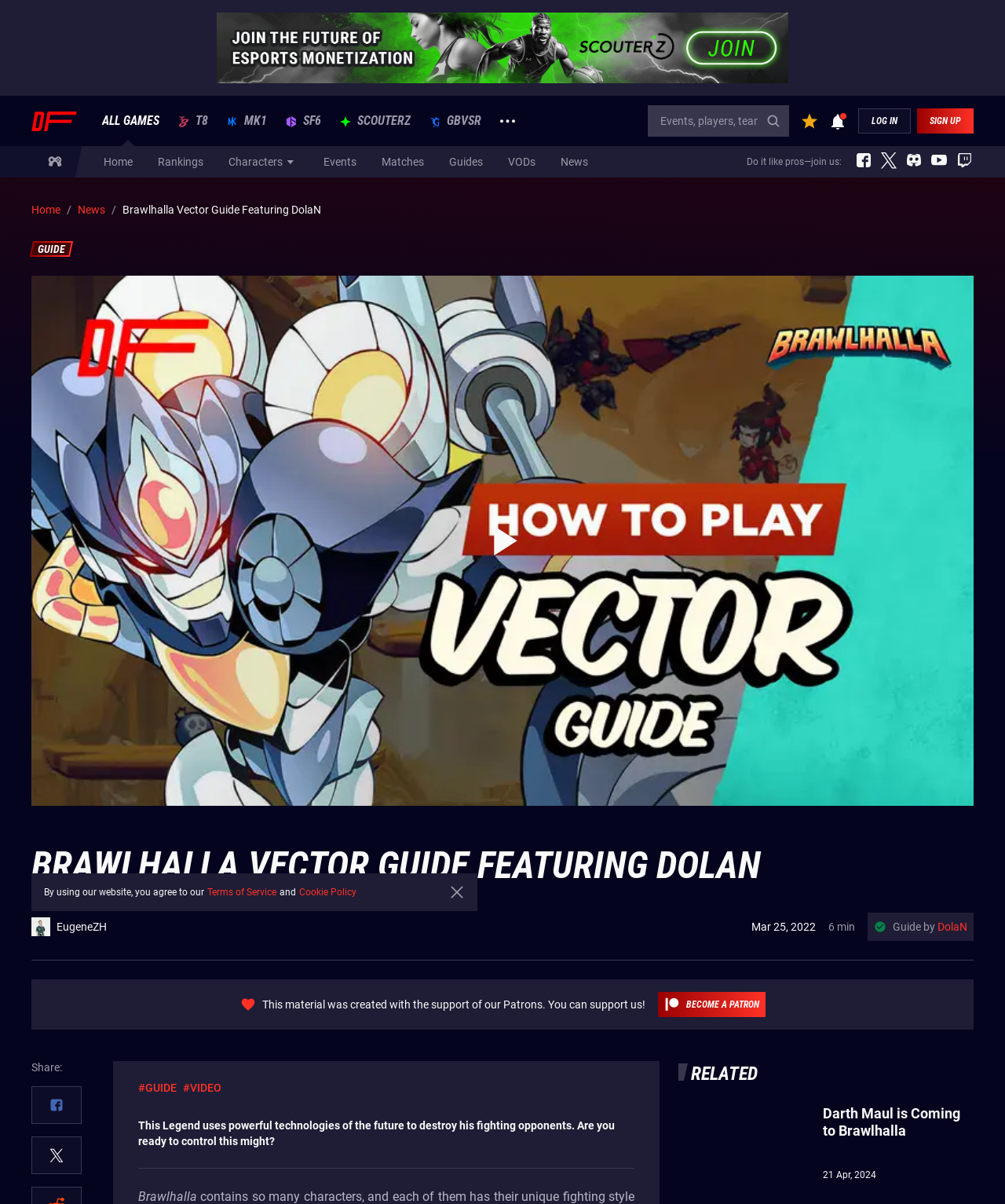Predict the bounding box coordinates of the UI element that matches this description: "Features". The coordinates should be in the format [left, top, right, bottom] with each value between 0 and 1.

None